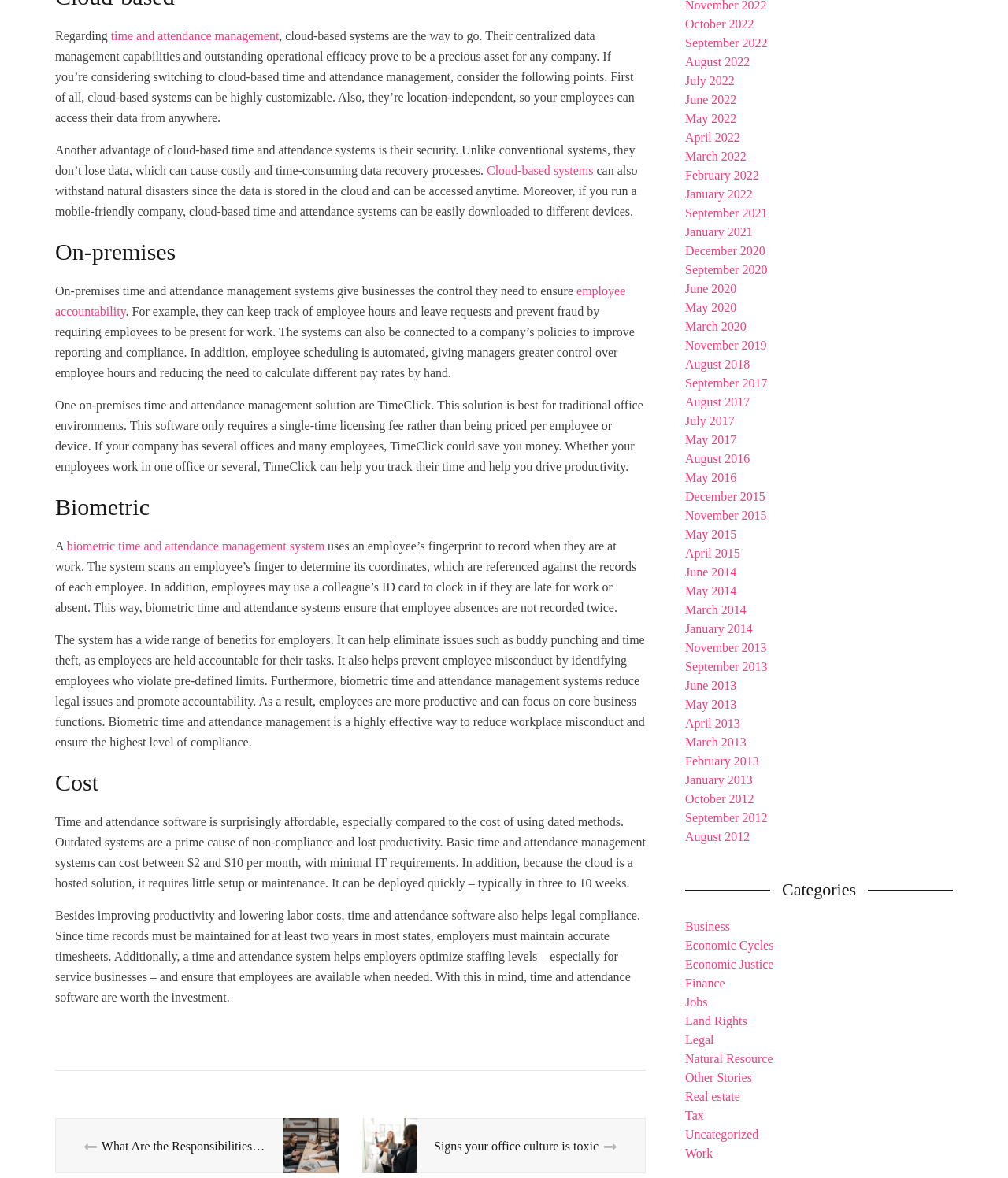Predict the bounding box of the UI element based on this description: "value="Subscribe Now"".

None